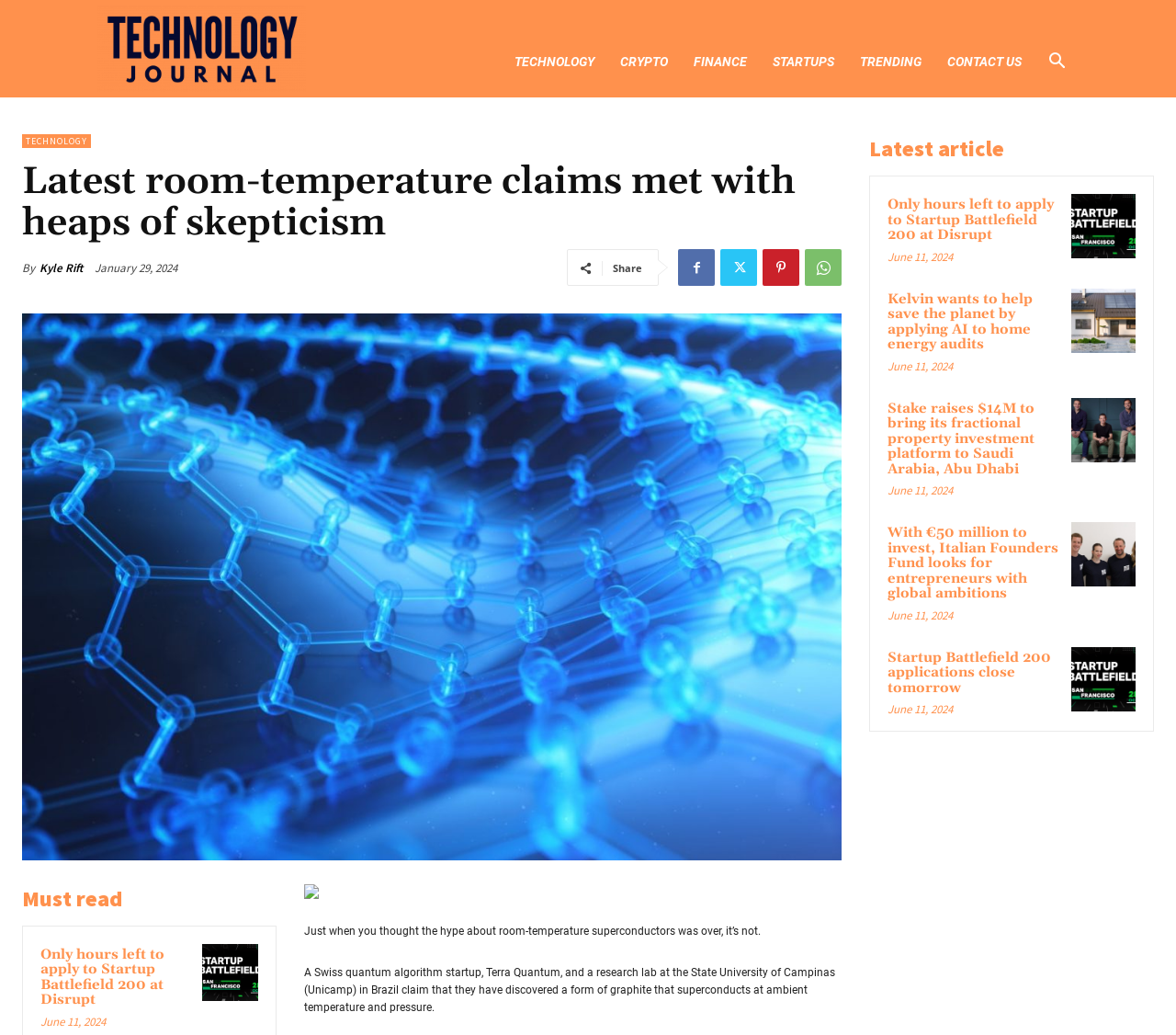Find the bounding box coordinates for the UI element that matches this description: "Technology Journal Mag".

[0.083, 0.039, 0.26, 0.054]